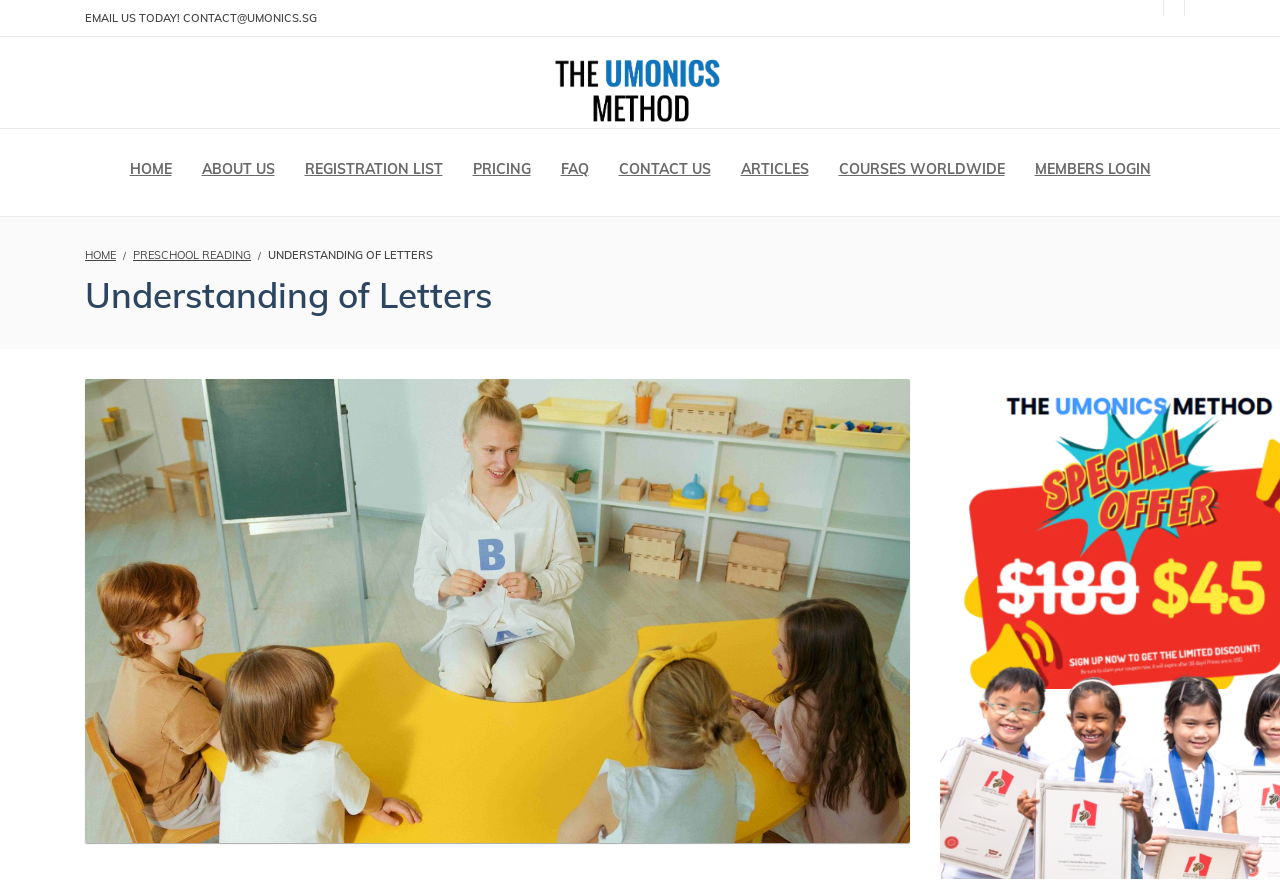Determine the bounding box coordinates for the HTML element mentioned in the following description: "alt="The Umonics Method"". The coordinates should be a list of four floats ranging from 0 to 1, represented as [left, top, right, bottom].

[0.432, 0.076, 0.568, 0.116]